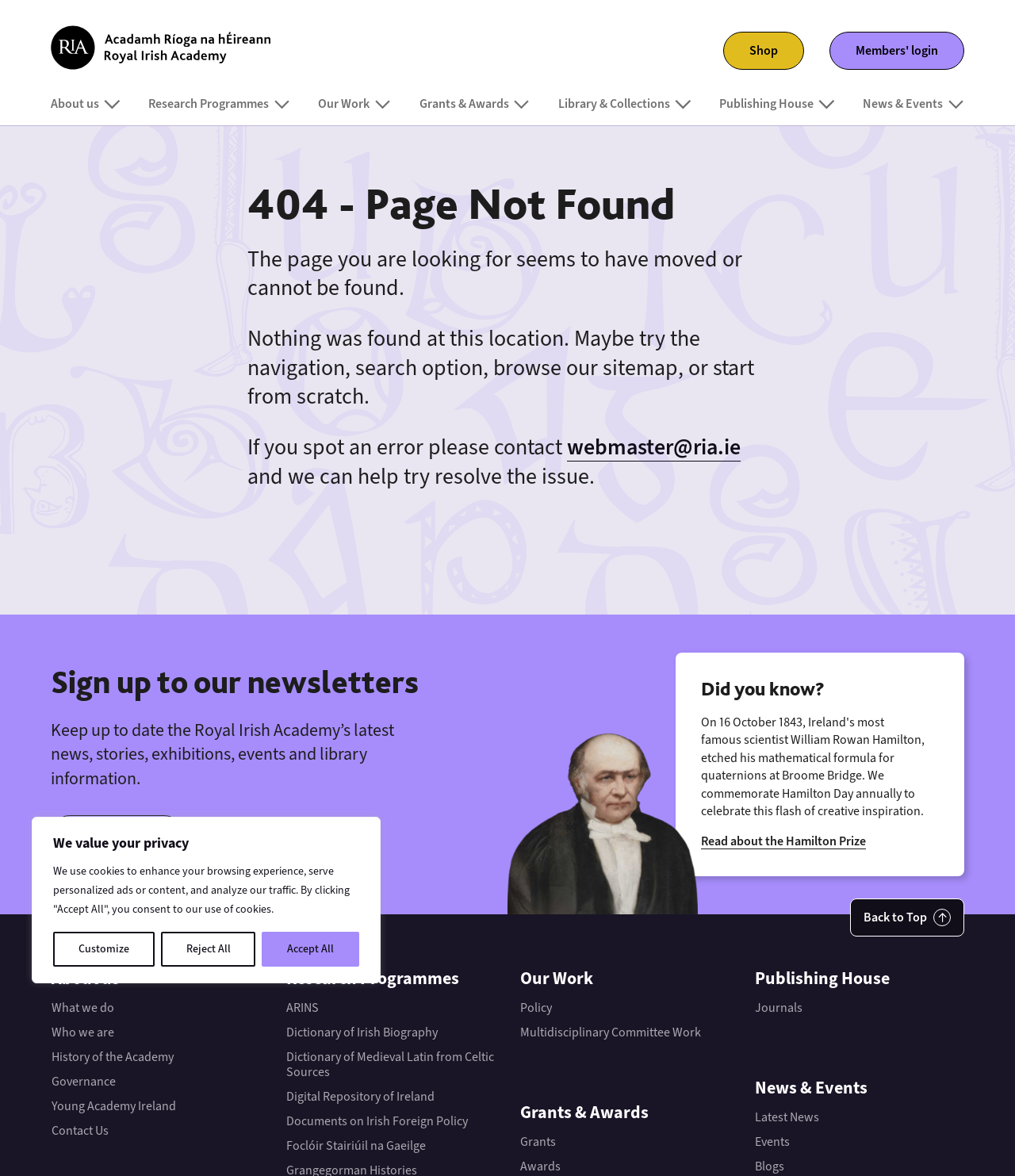Determine the bounding box coordinates for the area you should click to complete the following instruction: "View the Fantasy Manager".

None